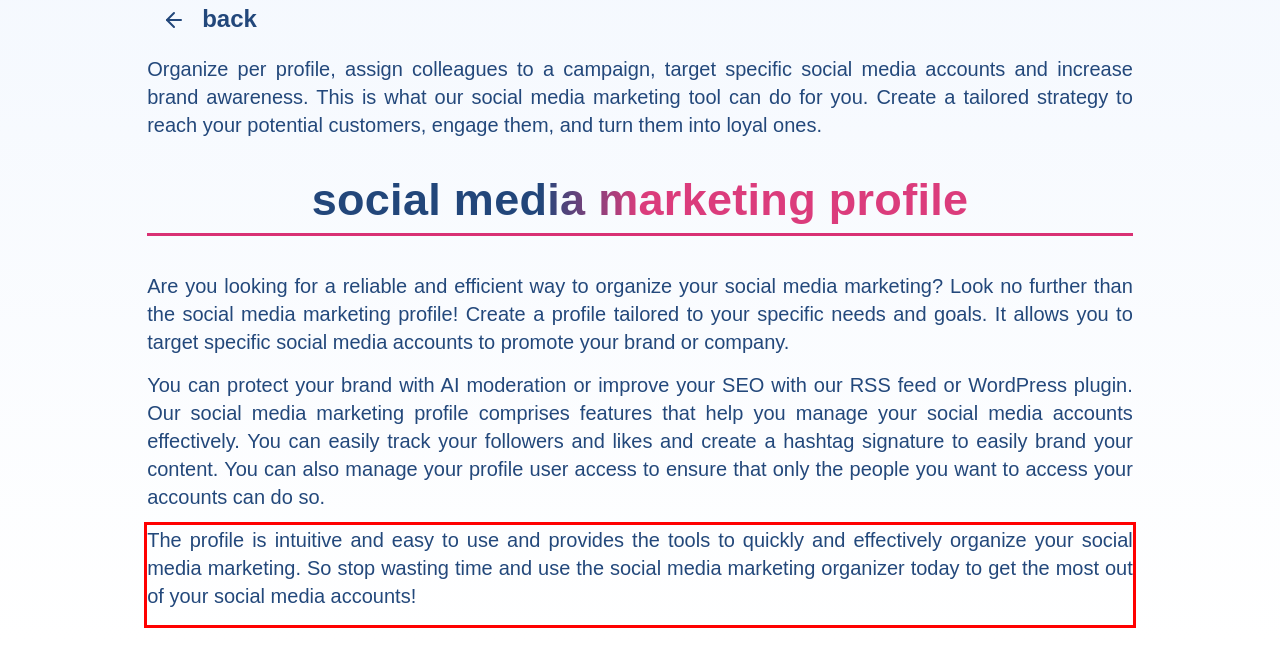Within the provided webpage screenshot, find the red rectangle bounding box and perform OCR to obtain the text content.

The profile is intuitive and easy to use and provides the tools to quickly and effectively organize your social media marketing. So stop wasting time and use the social media marketing organizer today to get the most out of your social media accounts!